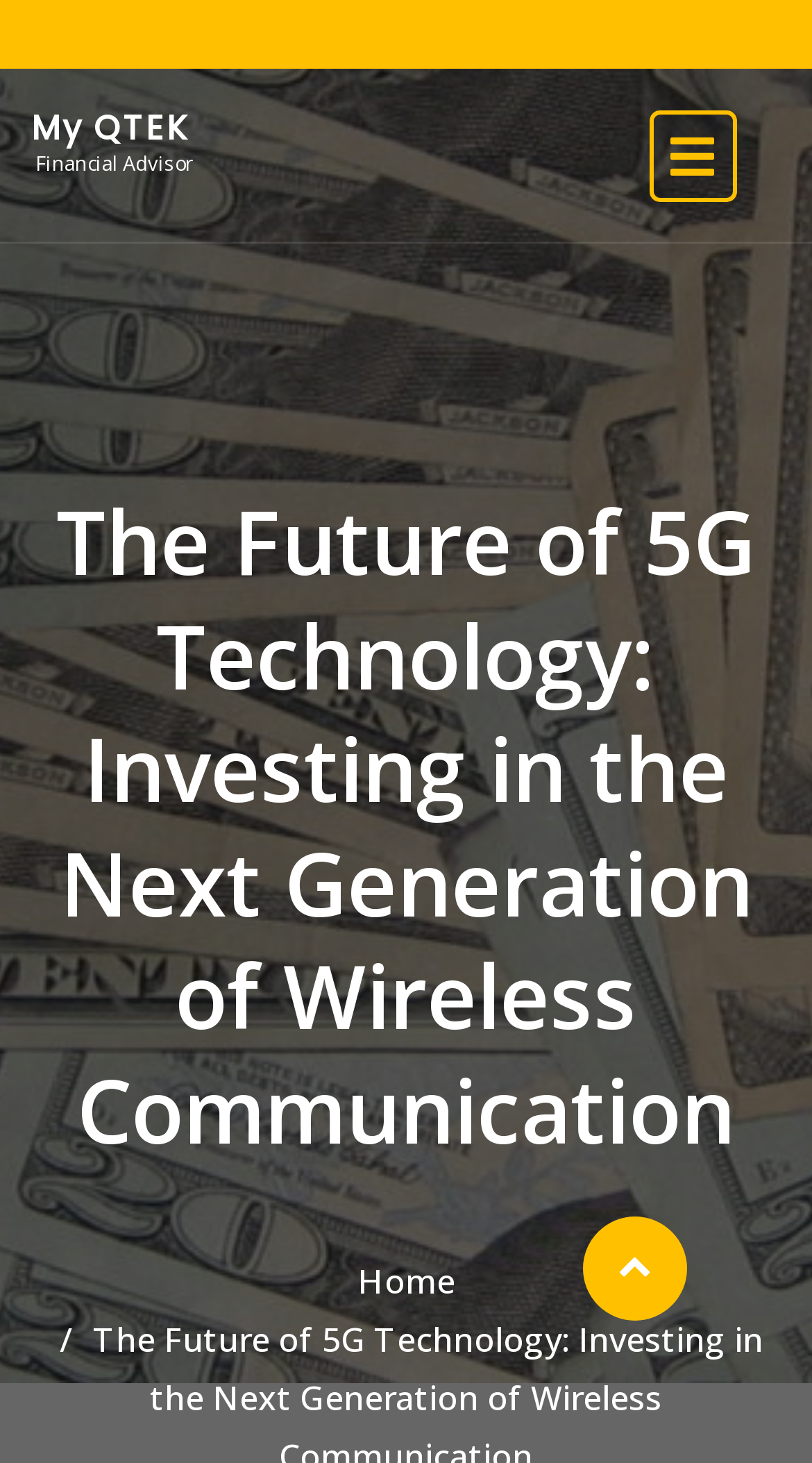Find the bounding box of the web element that fits this description: "My QTEK".

[0.038, 0.074, 0.244, 0.101]